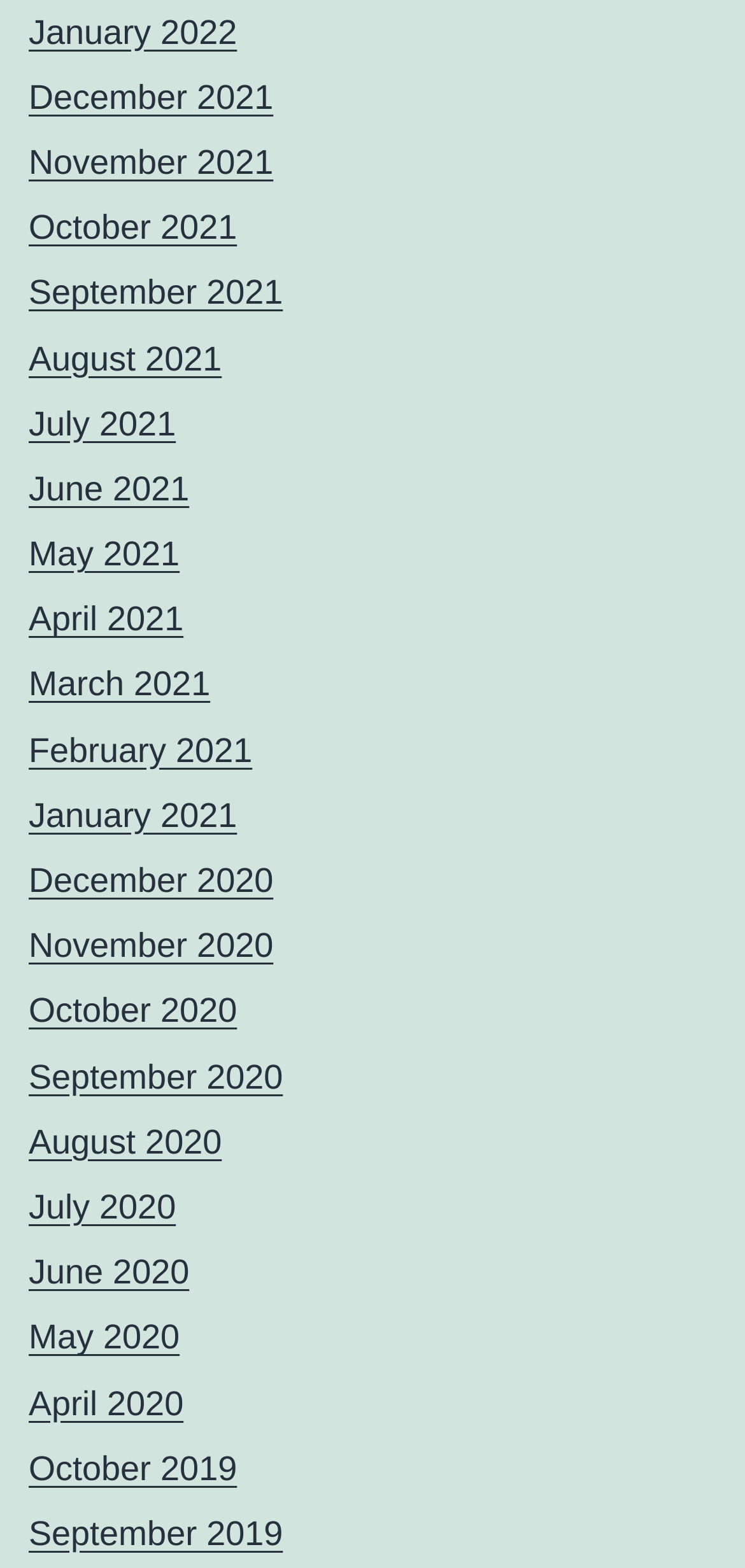Identify the bounding box of the HTML element described as: "alt="Sierra Pools"".

None